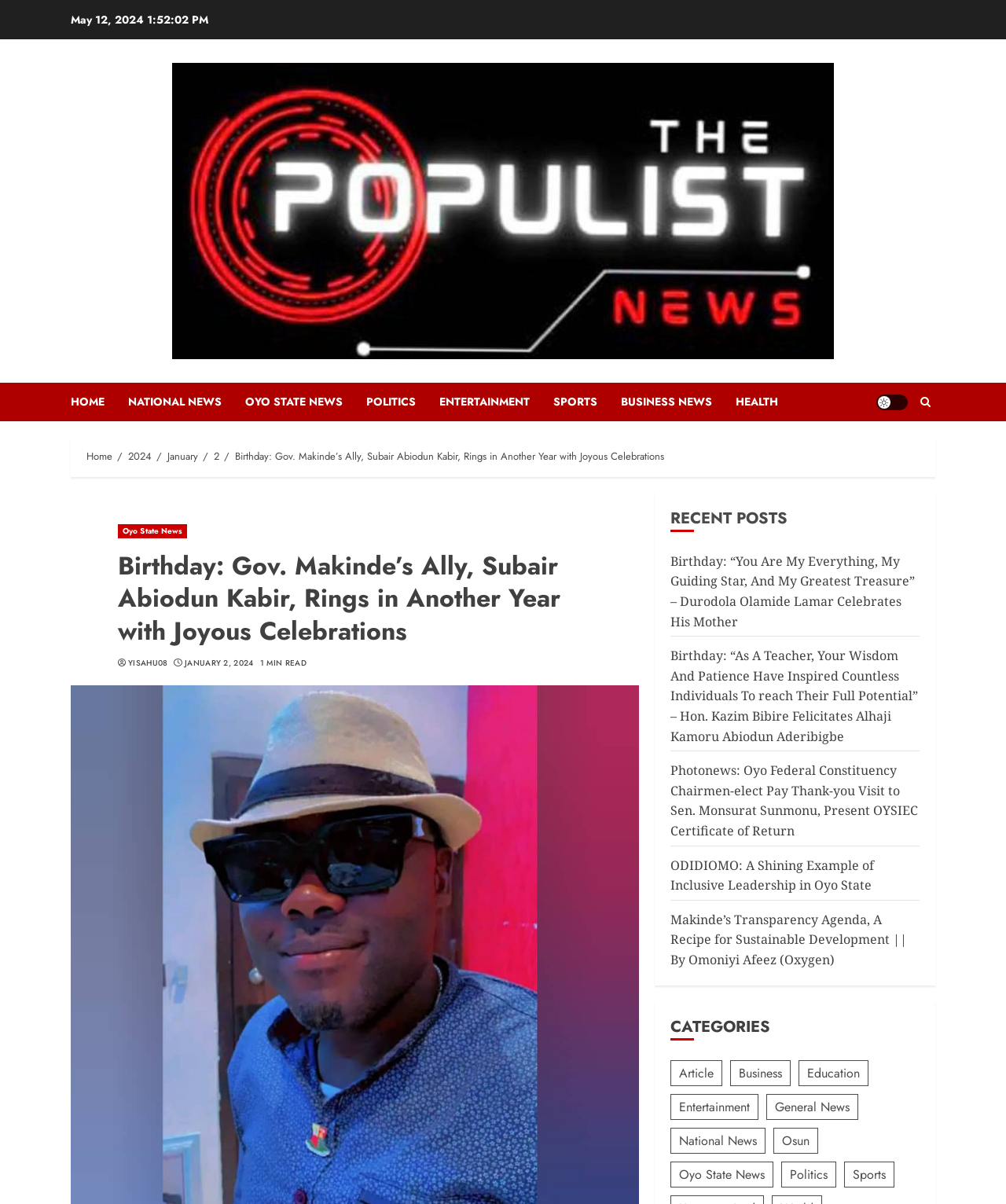Provide your answer in one word or a succinct phrase for the question: 
What is the name of the person celebrating their birthday?

Subair Abiodun Kabir